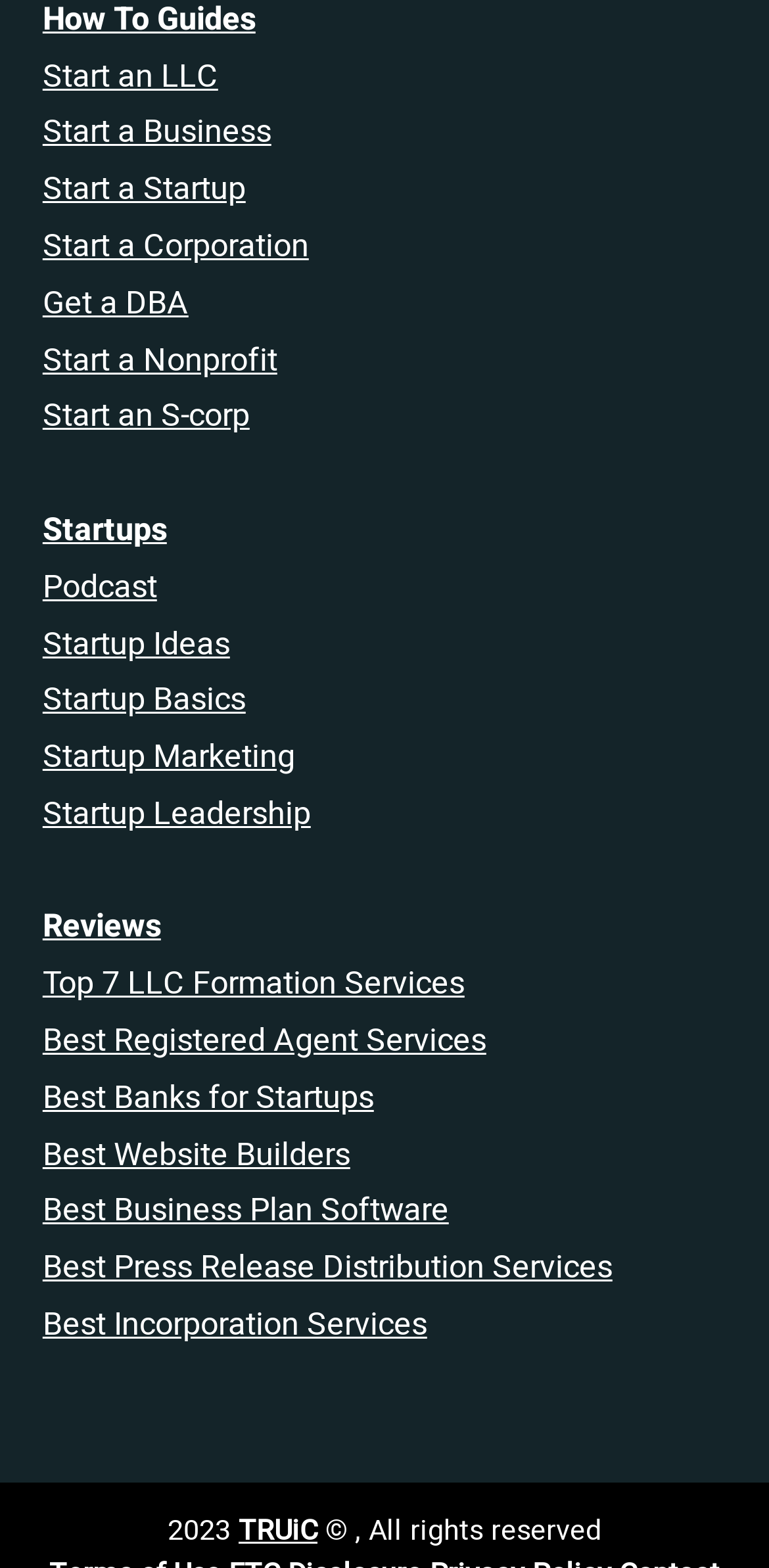Find the bounding box coordinates of the element's region that should be clicked in order to follow the given instruction: "Visit TRUiC". The coordinates should consist of four float numbers between 0 and 1, i.e., [left, top, right, bottom].

[0.31, 0.963, 0.413, 0.99]